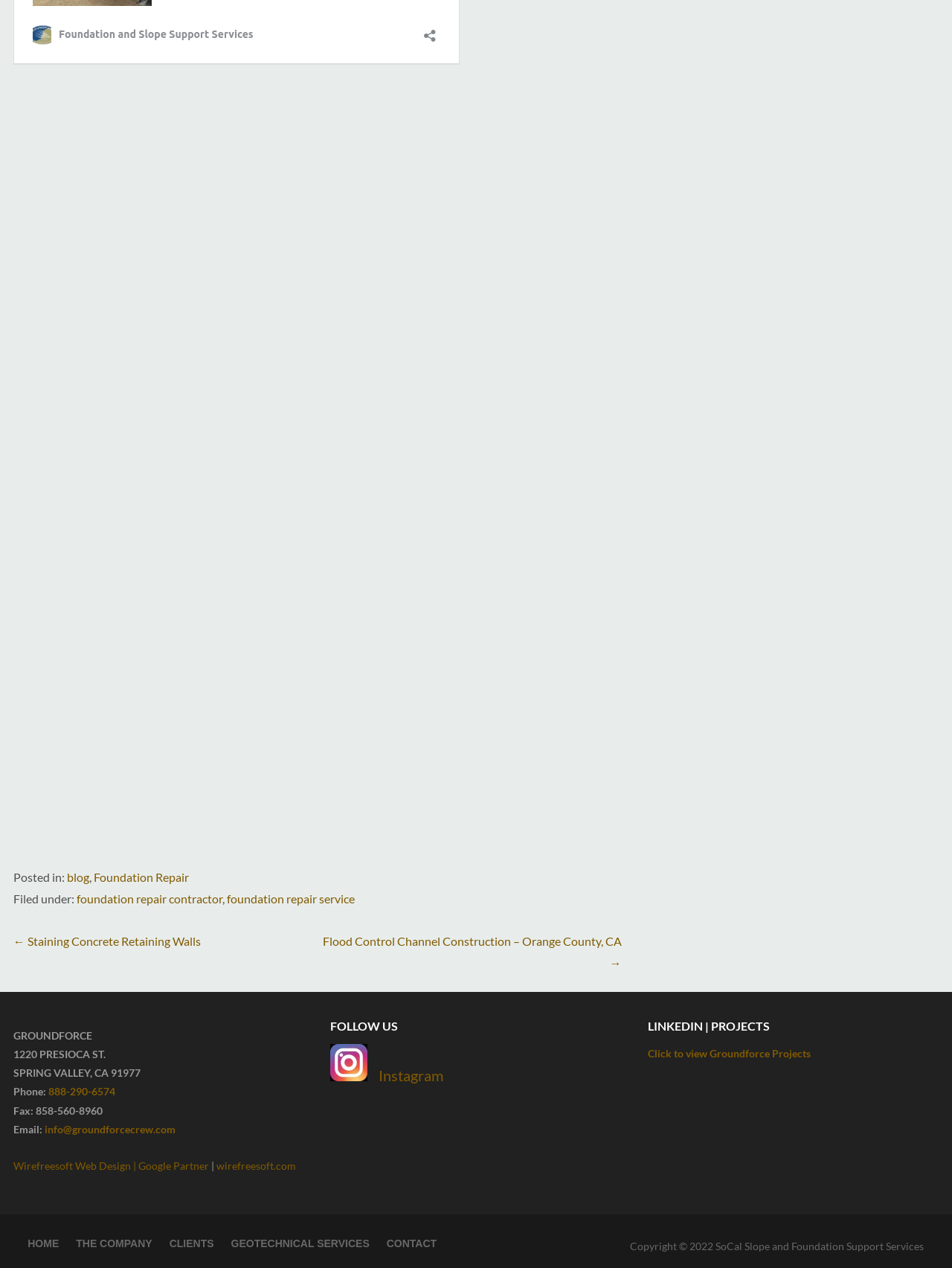Please identify the bounding box coordinates of the element that needs to be clicked to execute the following command: "Contact Groundforce via phone". Provide the bounding box using four float numbers between 0 and 1, formatted as [left, top, right, bottom].

[0.051, 0.856, 0.121, 0.866]